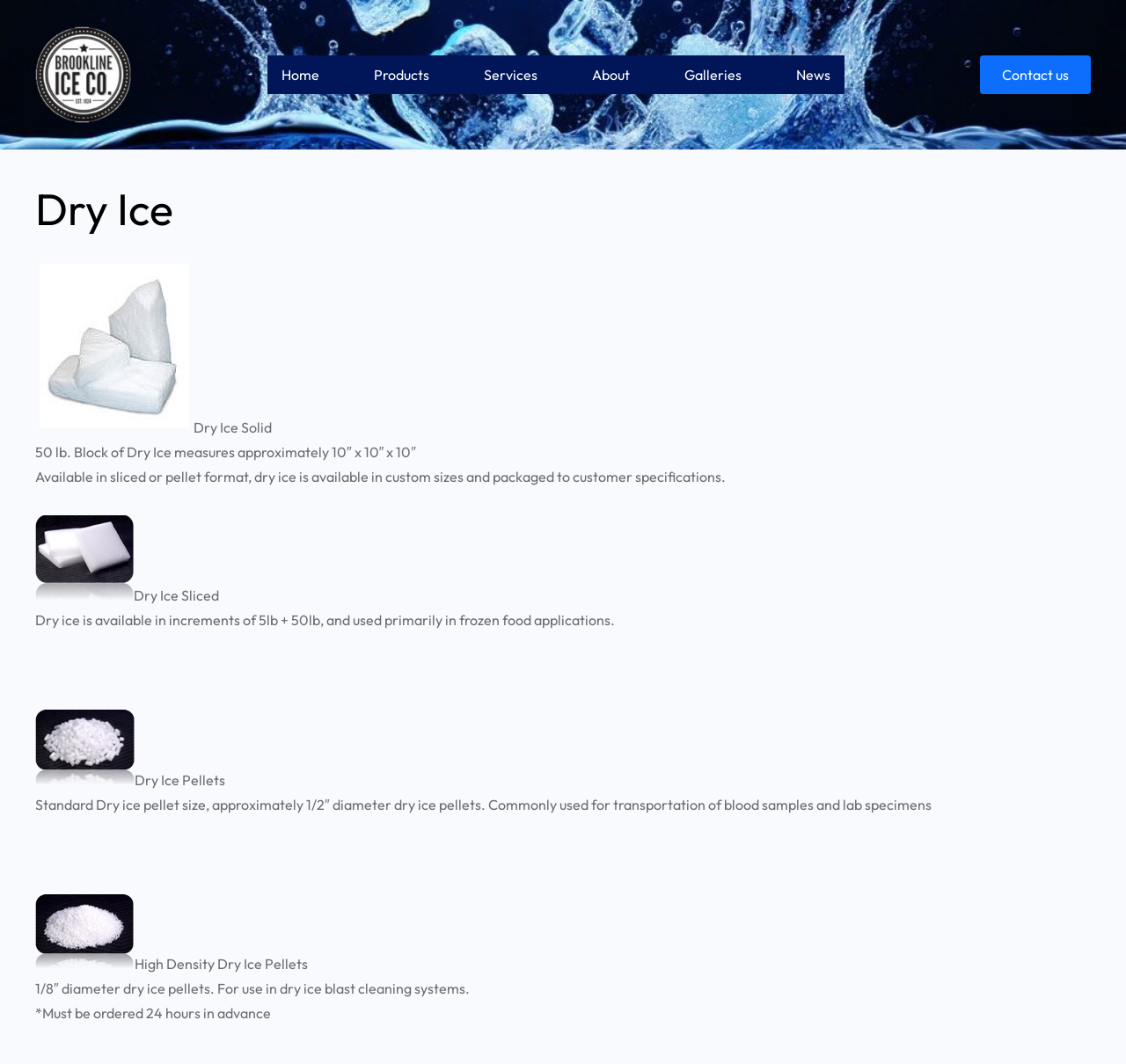Determine the bounding box coordinates of the UI element described by: "Contact us".

[0.87, 0.052, 0.969, 0.088]